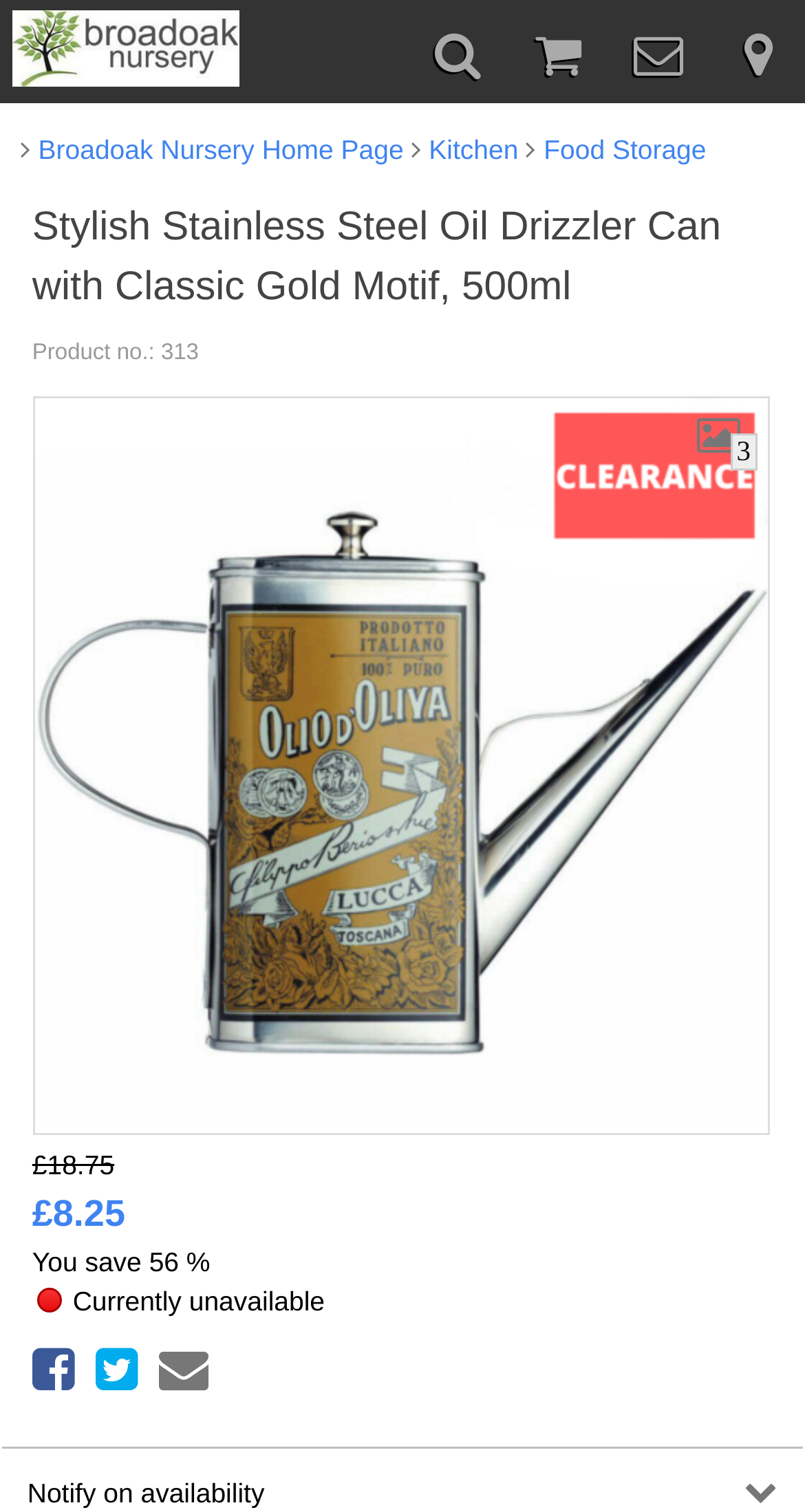Identify the text that serves as the heading for the webpage and generate it.

Stylish Stainless Steel Oil Drizzler Can with Classic Gold Motif, 500ml